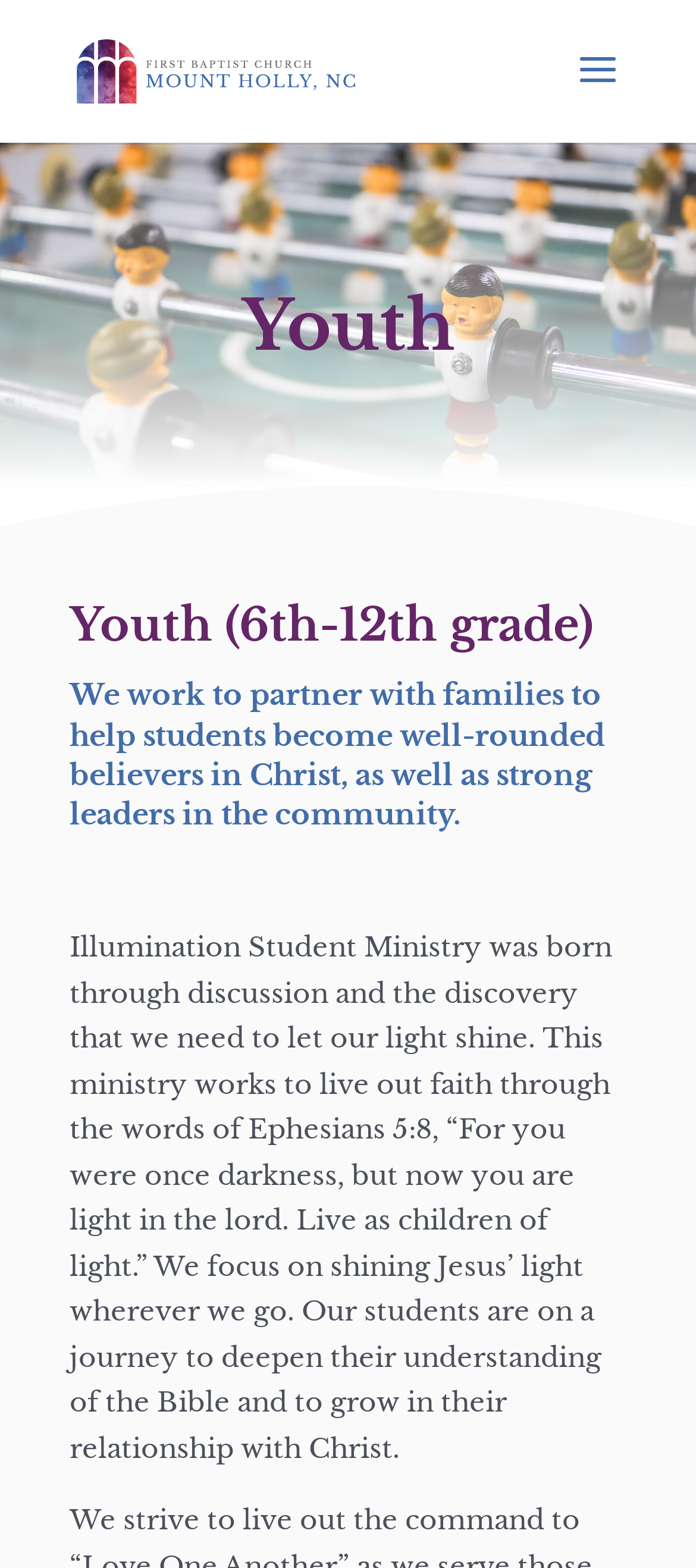Please respond in a single word or phrase: 
What is the goal of the youth ministry?

To help students become well-rounded believers in Christ